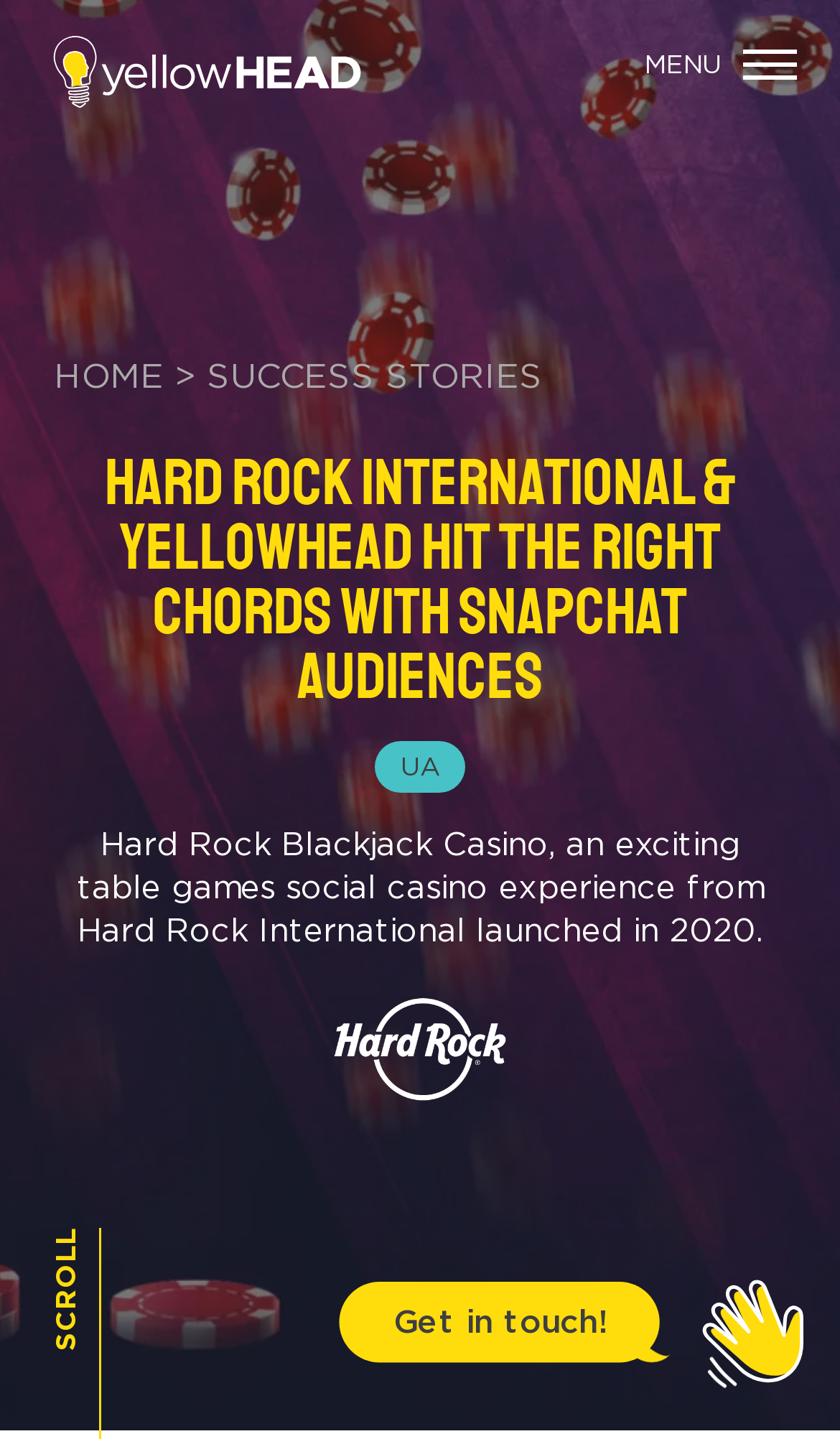What is the main heading of this webpage? Please extract and provide it.

HARD ROCK INTERNATIONAL & YELLOWHEAD HIT THE RIGHT CHORDS WITH SNAPCHAT AUDIENCES